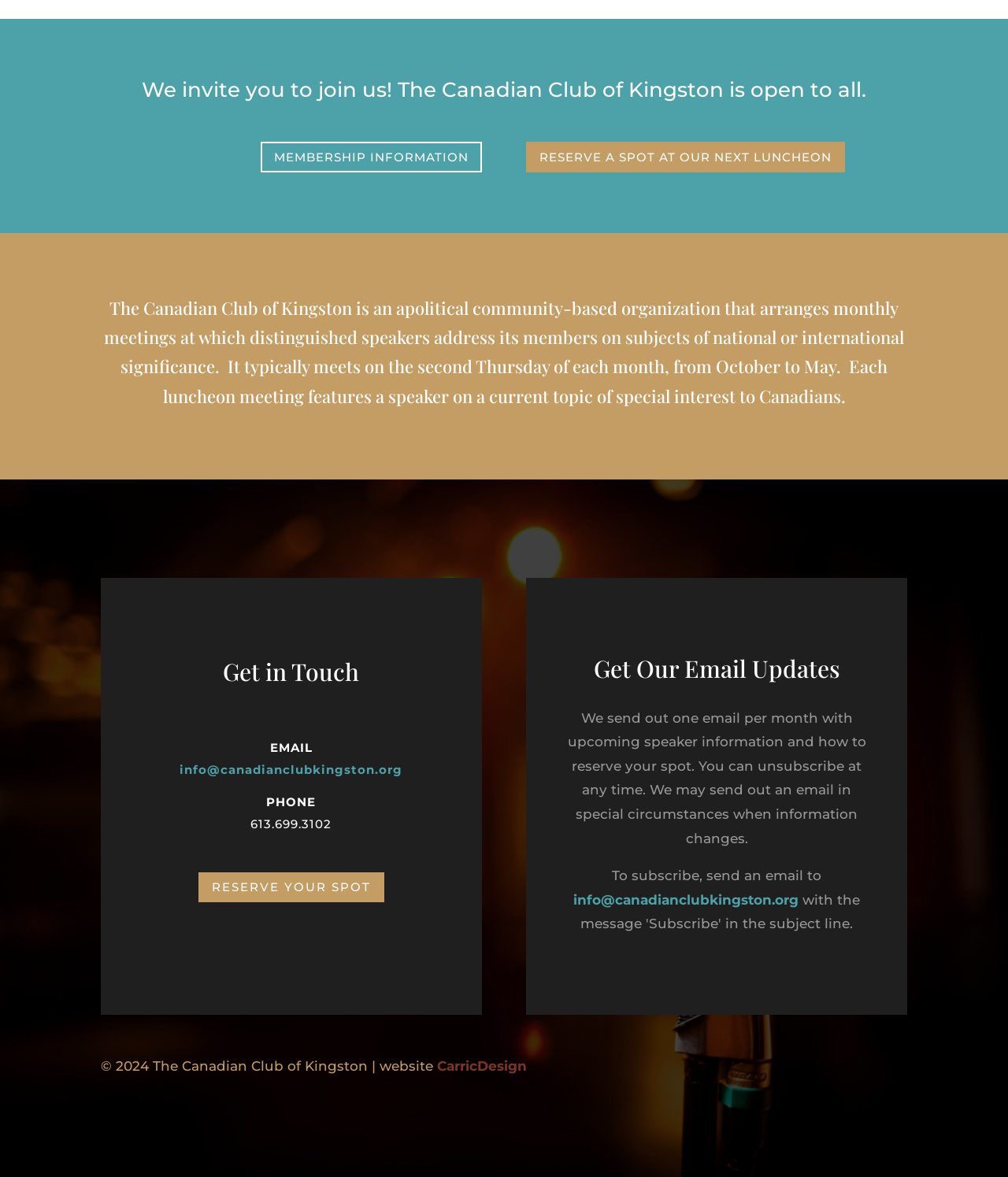Using the provided element description: "CarricDesign", determine the bounding box coordinates of the corresponding UI element in the screenshot.

[0.434, 0.899, 0.523, 0.912]